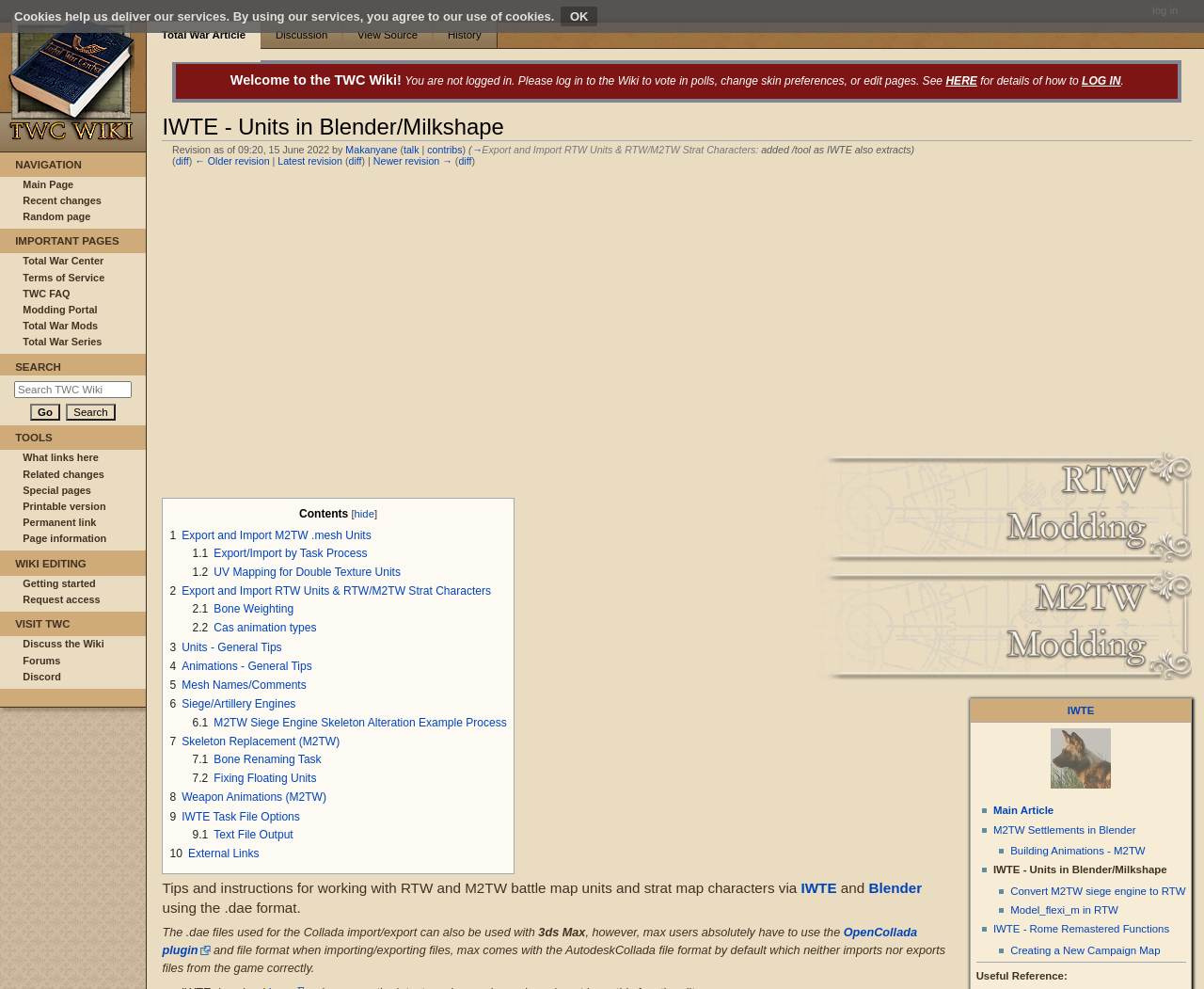Find the bounding box coordinates of the clickable element required to execute the following instruction: "View the latest revision of the page". Provide the coordinates as four float numbers between 0 and 1, i.e., [left, top, right, bottom].

[0.231, 0.157, 0.284, 0.169]